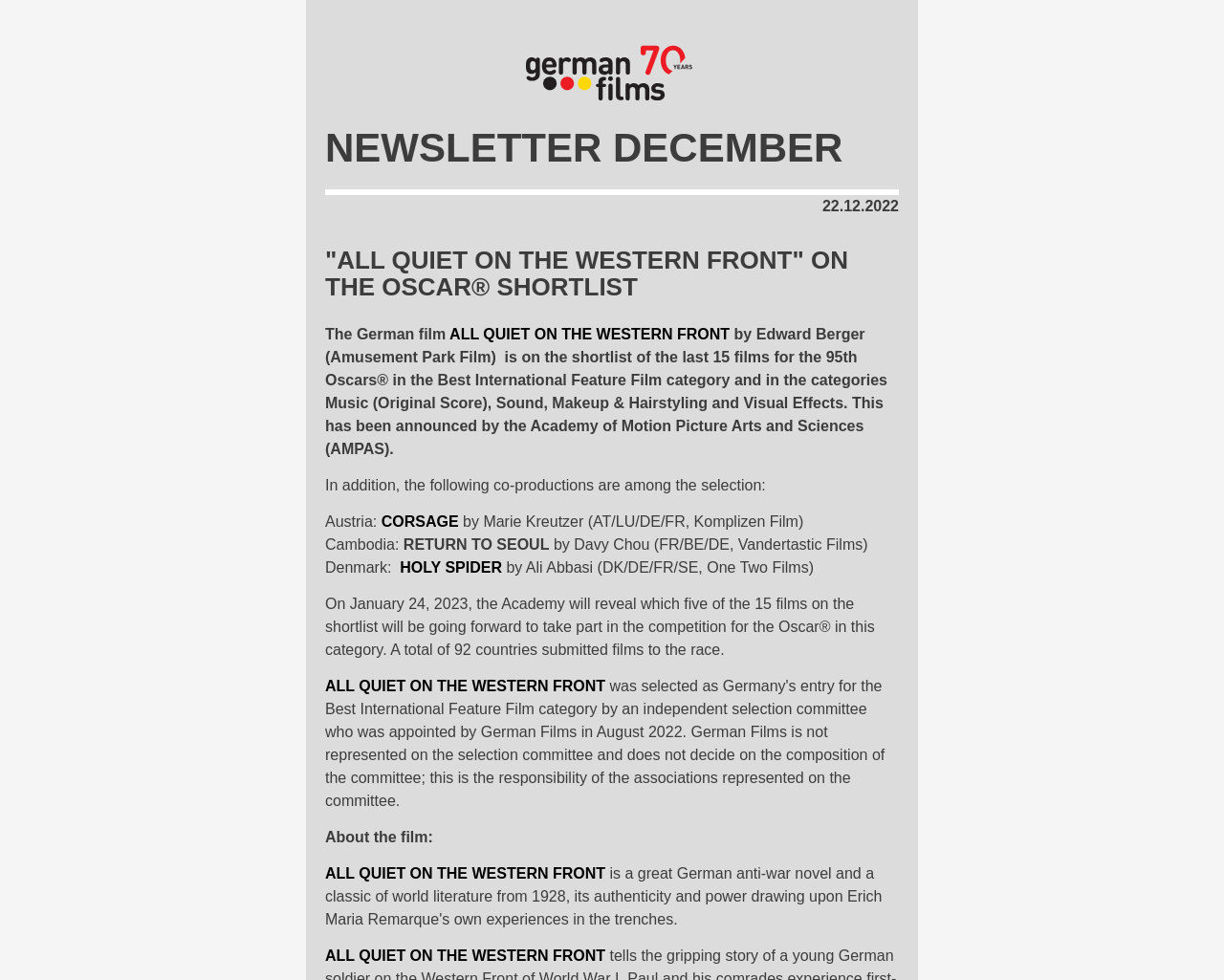What is the title of the newsletter?
Please look at the screenshot and answer using one word or phrase.

NEWSLETTER DECEMBER